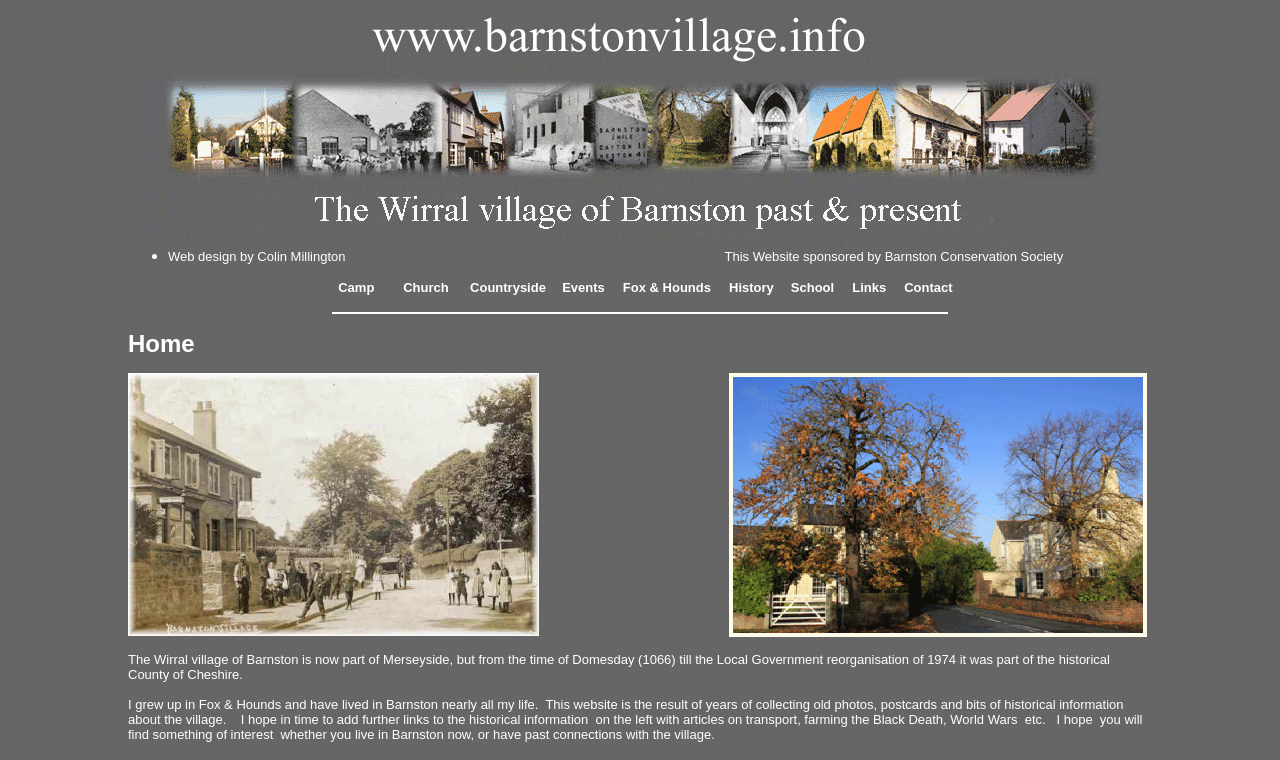Describe all the visual and textual components of the webpage comprehensively.

The webpage is about Barnston Village in Wirral, showcasing its history and community. At the top, there is a large image spanning almost the entire width of the page, likely a logo or a banner. Below the image, there is a table with two rows. The first row contains a single cell with a large image, taking up most of the width. The second row has a cell with a long text describing the website's purpose and its creator's intention to share historical information about the village.

On the left side of the page, there is a list of links to various sections, including Camp, Church, Countryside, Events, Fox & Hounds, History, School, Links, and Contact. These links are preceded by a bullet point and are arranged vertically. Below the list, there is a horizontal separator line.

At the bottom of the page, there is another table with a single row and two cells. The left cell contains an image with the caption "The village C1900", while the right cell is empty. Below this table, there is a block of text that continues the website creator's introduction, discussing their personal connection to the village and their hopes for the website.

Overall, the webpage has a simple and organized layout, with a focus on showcasing the history and community of Barnston Village.